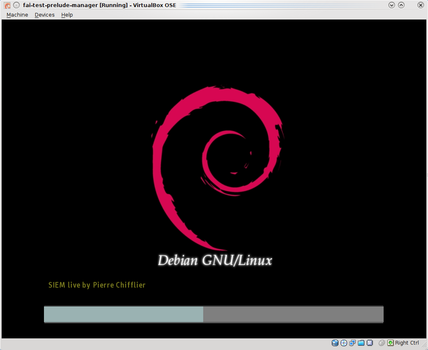Answer with a single word or phrase: 
What is the purpose of this live system?

SIEM tasks